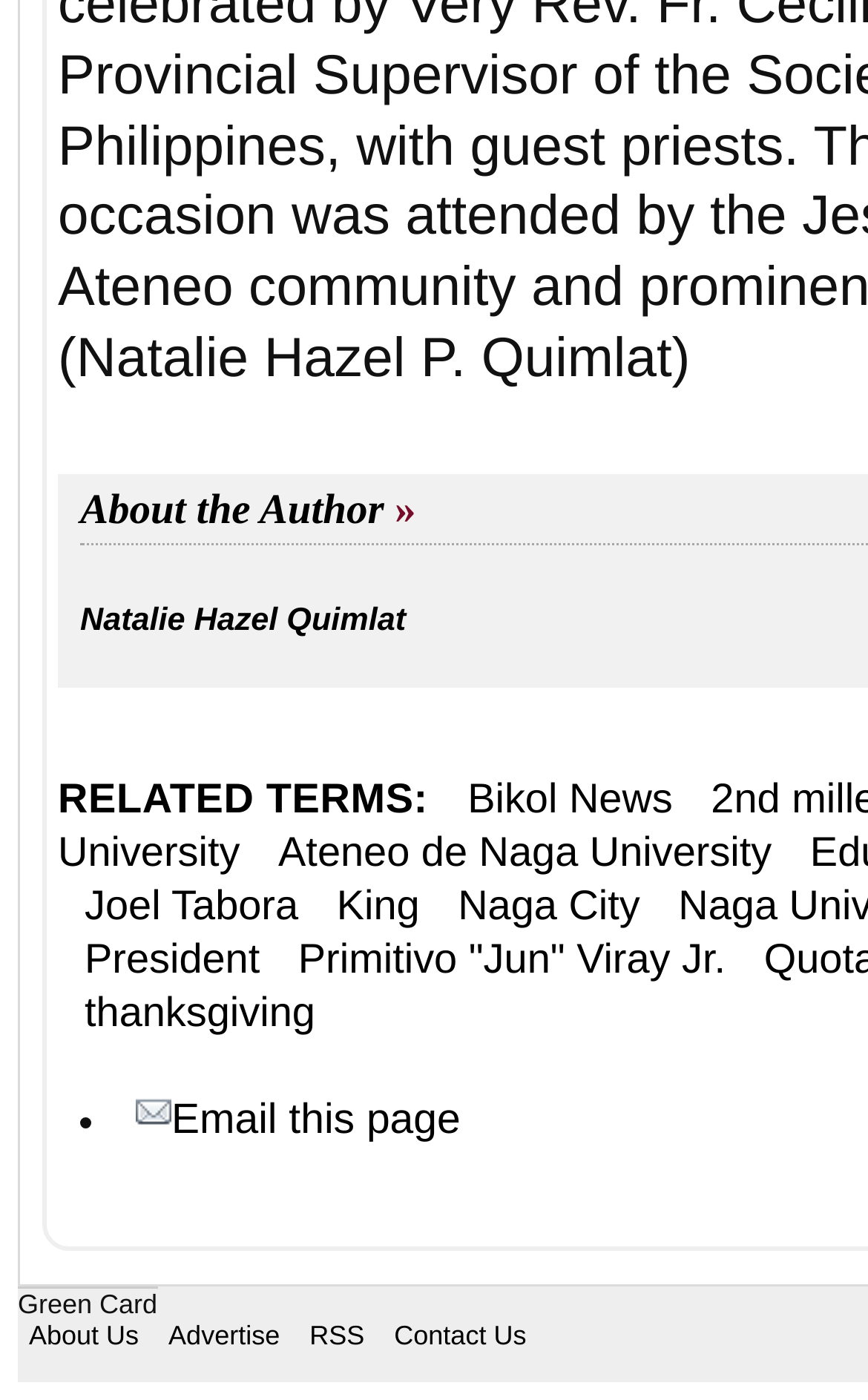Determine the bounding box coordinates of the clickable element to complete this instruction: "Visit Bikol News". Provide the coordinates in the format of four float numbers between 0 and 1, [left, top, right, bottom].

[0.539, 0.554, 0.775, 0.587]